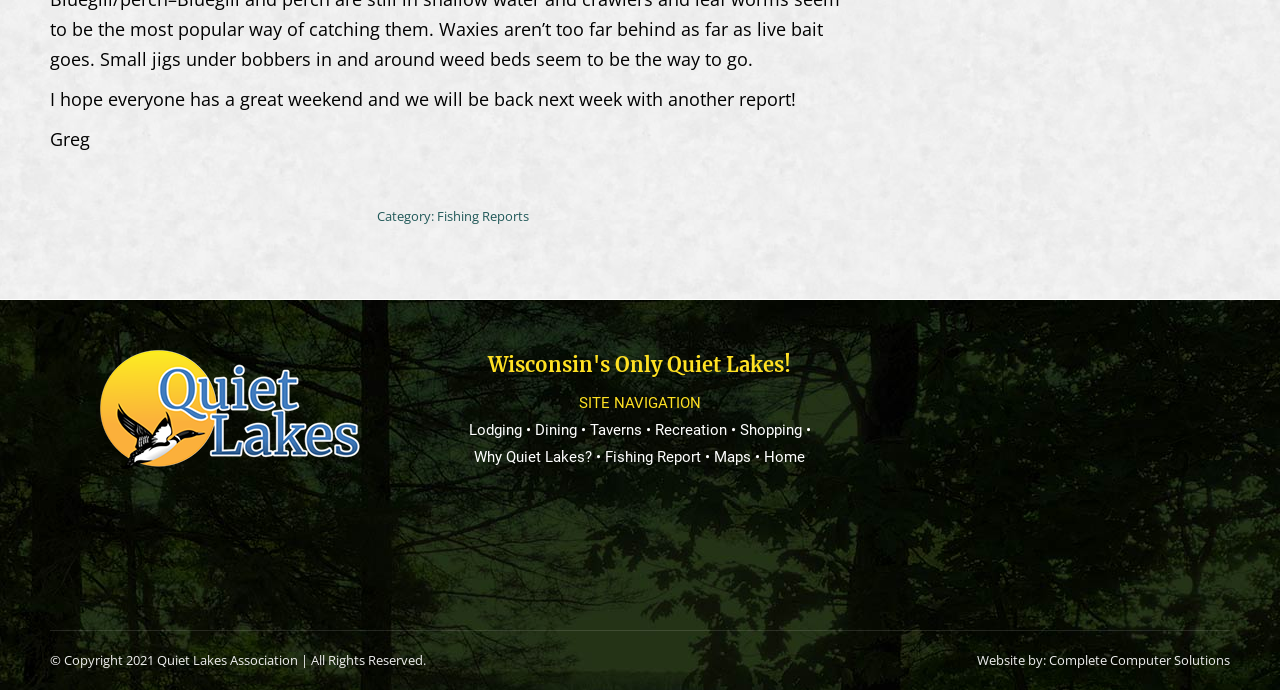Please identify the bounding box coordinates of the clickable region that I should interact with to perform the following instruction: "View 'Website by: Complete Computer Solutions'". The coordinates should be expressed as four float numbers between 0 and 1, i.e., [left, top, right, bottom].

[0.763, 0.943, 0.961, 0.97]